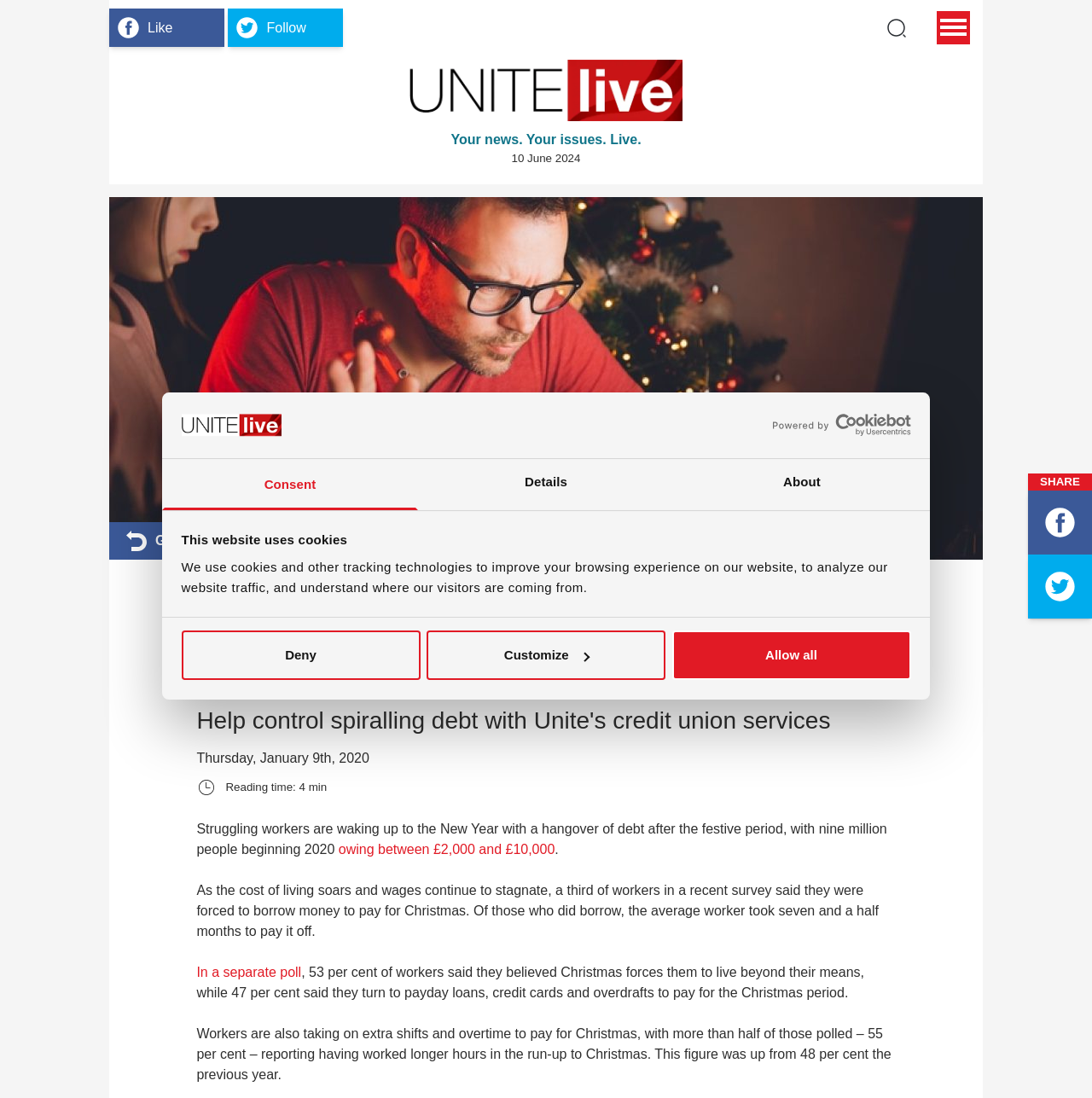Identify the bounding box coordinates for the element you need to click to achieve the following task: "Add to cart". The coordinates must be four float values ranging from 0 to 1, formatted as [left, top, right, bottom].

None